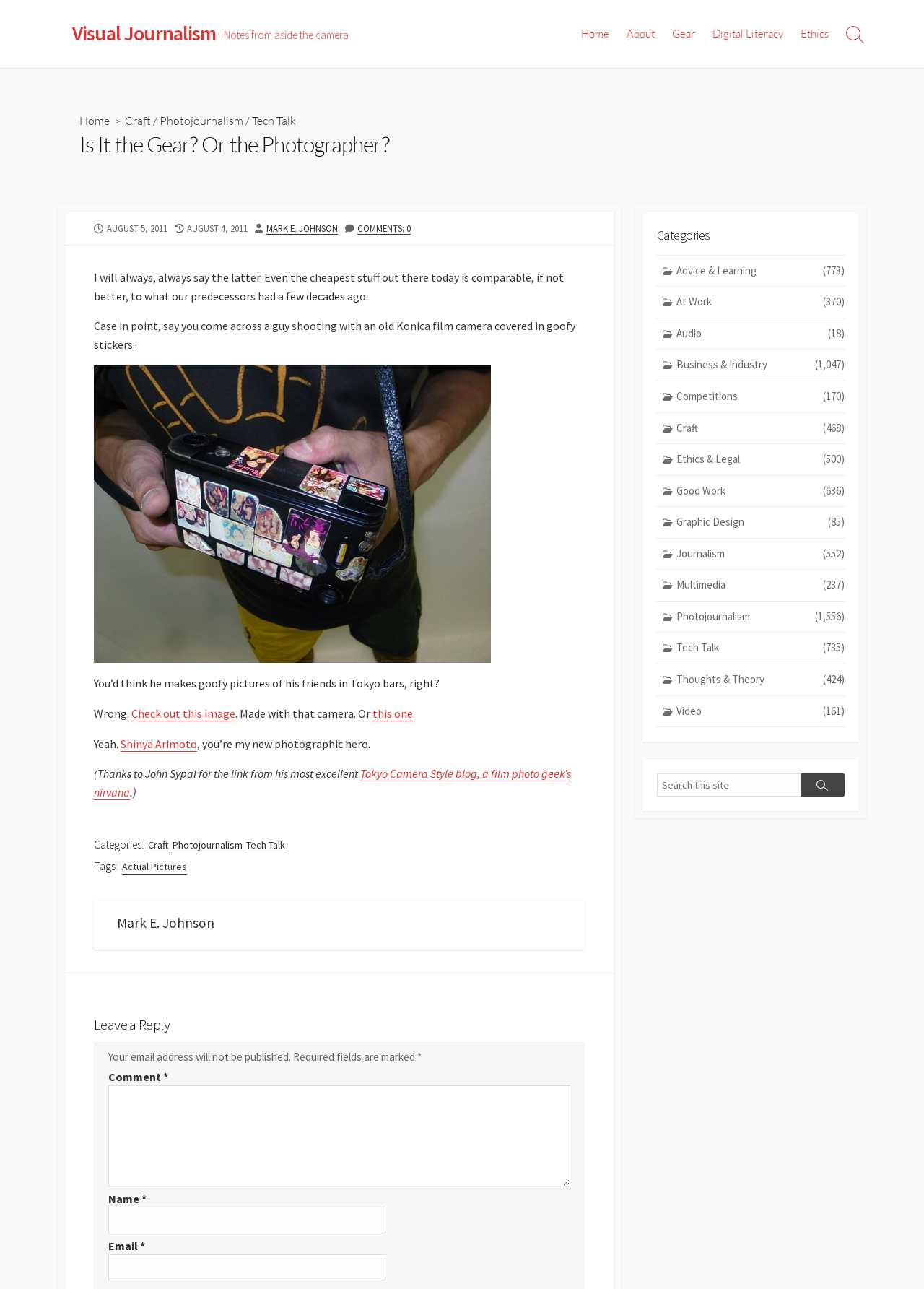Please determine the bounding box coordinates, formatted as (top-left x, top-left y, bottom-right x, bottom-right y), with all values as floating point numbers between 0 and 1. Identify the bounding box of the region described as: At Work (370)

[0.711, 0.223, 0.914, 0.247]